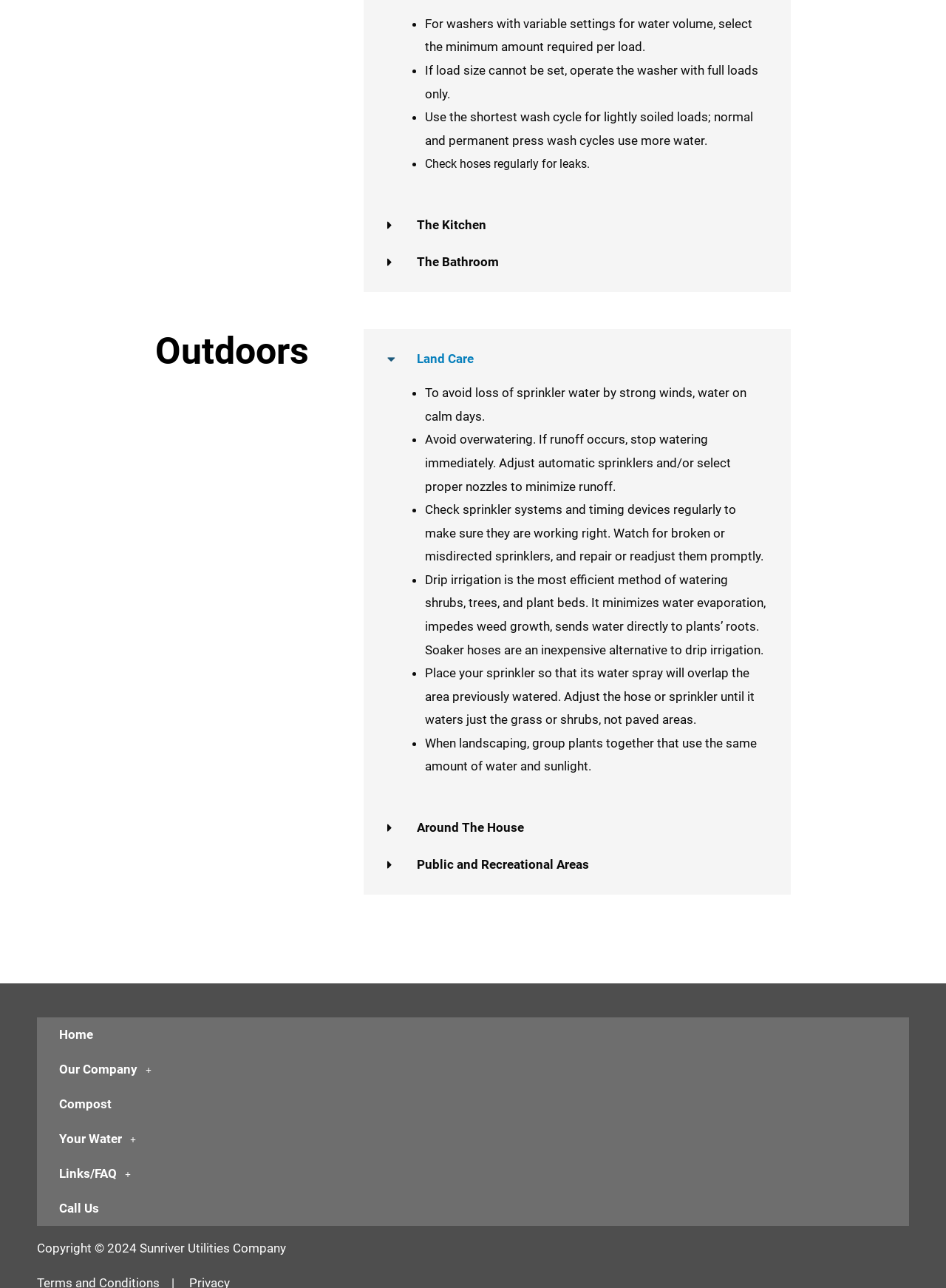How many tabs are there in the 'Outdoors' section?
Look at the image and answer with only one word or phrase.

4